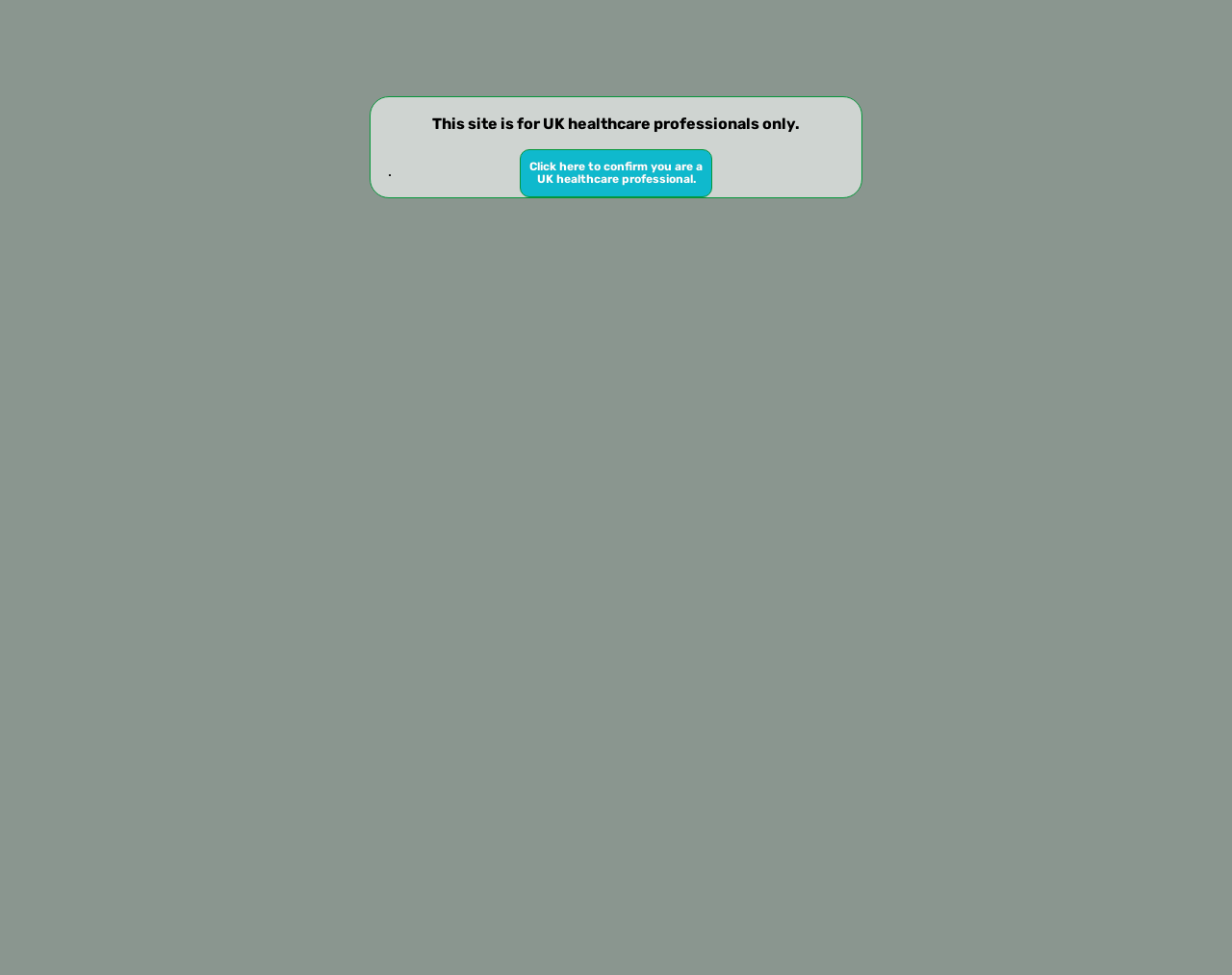What is the target audience of this website?
Look at the screenshot and respond with a single word or phrase.

UK healthcare professionals